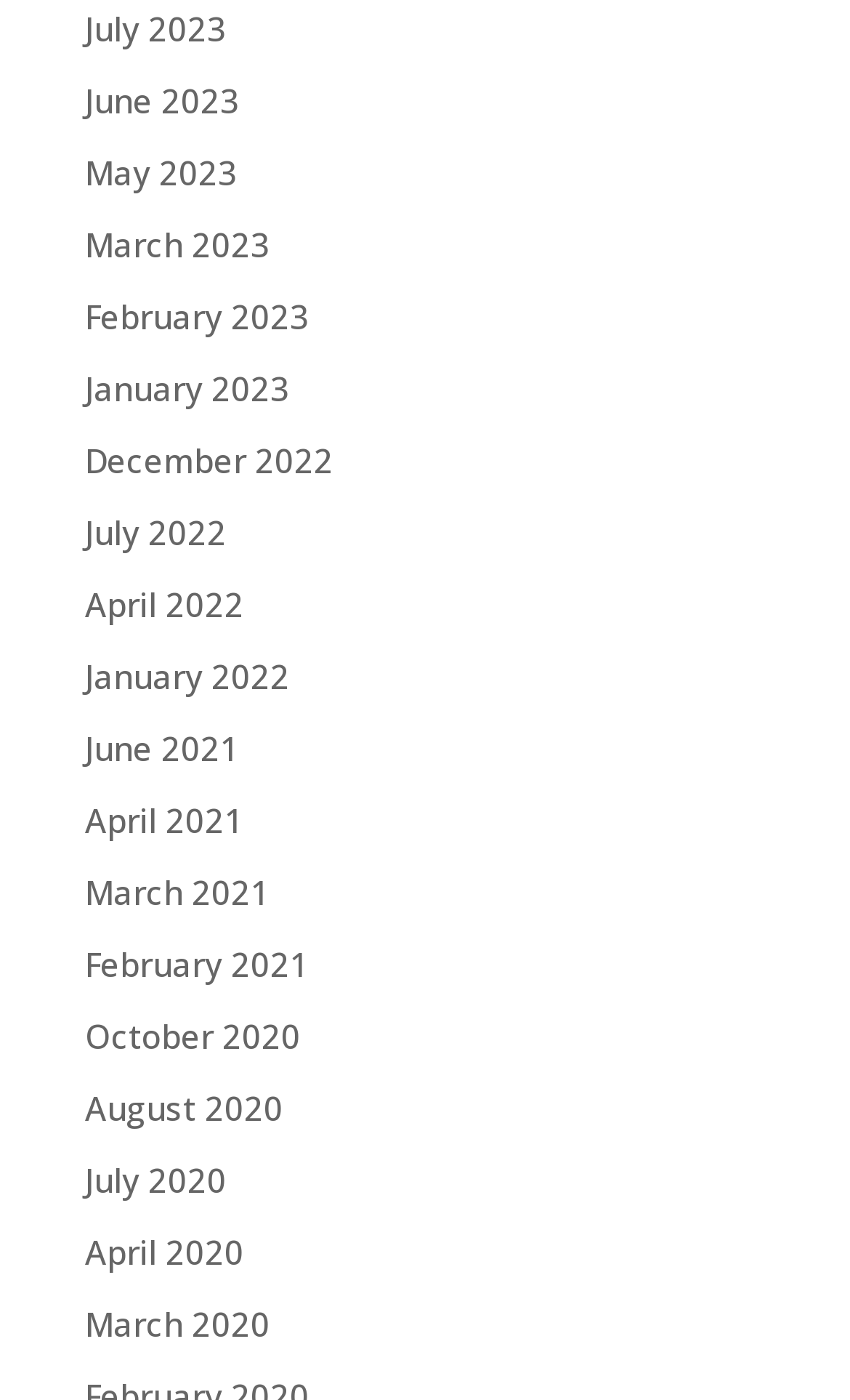Identify the bounding box coordinates of the clickable section necessary to follow the following instruction: "View January 2022". The coordinates should be presented as four float numbers from 0 to 1, i.e., [left, top, right, bottom].

[0.1, 0.468, 0.341, 0.499]